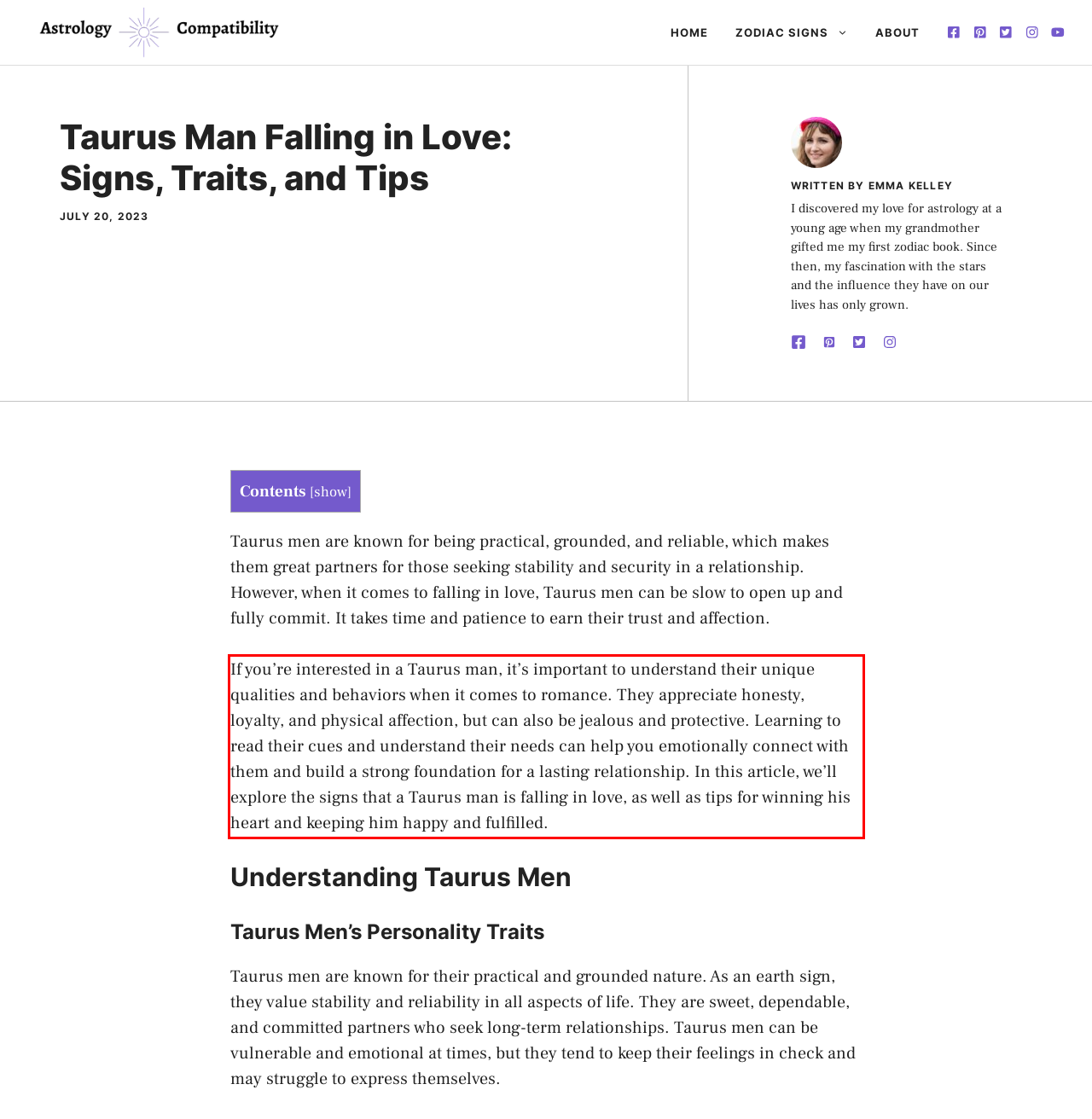There is a screenshot of a webpage with a red bounding box around a UI element. Please use OCR to extract the text within the red bounding box.

If you’re interested in a Taurus man, it’s important to understand their unique qualities and behaviors when it comes to romance. They appreciate honesty, loyalty, and physical affection, but can also be jealous and protective. Learning to read their cues and understand their needs can help you emotionally connect with them and build a strong foundation for a lasting relationship. In this article, we’ll explore the signs that a Taurus man is falling in love, as well as tips for winning his heart and keeping him happy and fulfilled.